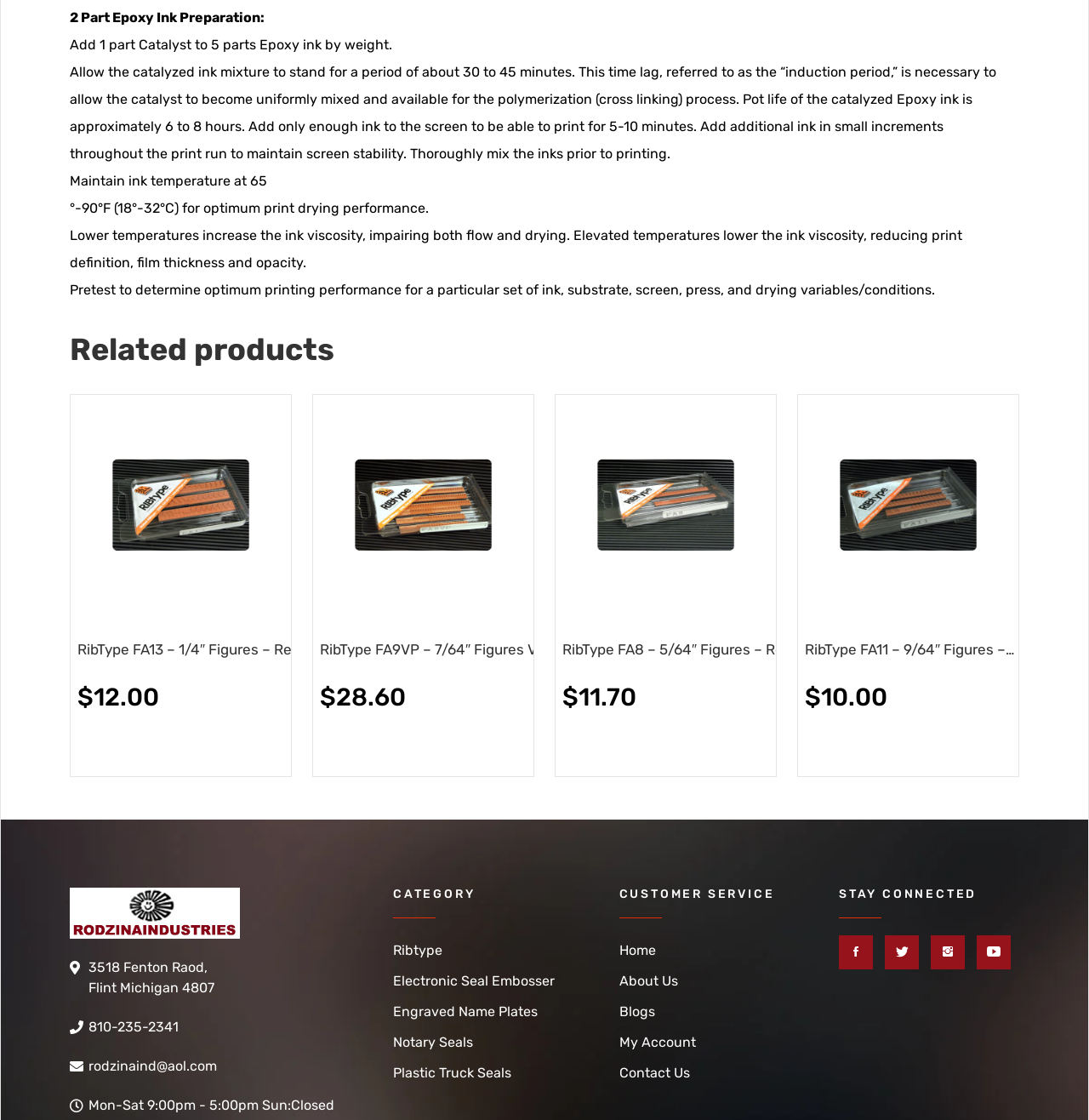Show me the bounding box coordinates of the clickable region to achieve the task as per the instruction: "Follow us on Facebook".

[0.822, 0.835, 0.834, 0.866]